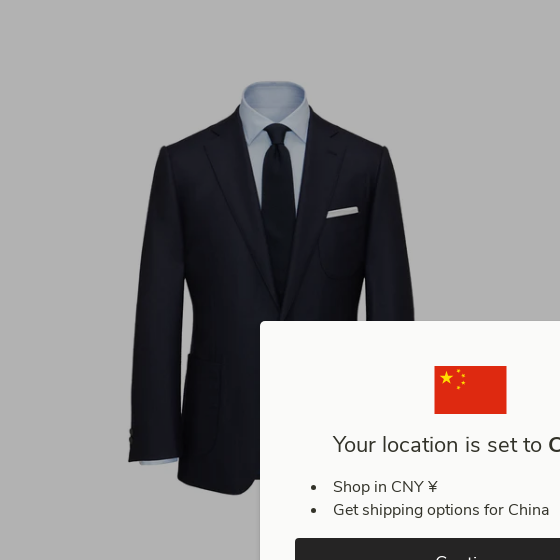Refer to the image and provide an in-depth answer to the question: 
What is the currency used for shopping?

The notification in the foreground indicates that the user's location is set to China, allowing them to shop in Chinese Yuan (CNY ¥), which implies that the currency used for shopping is CNY ¥.